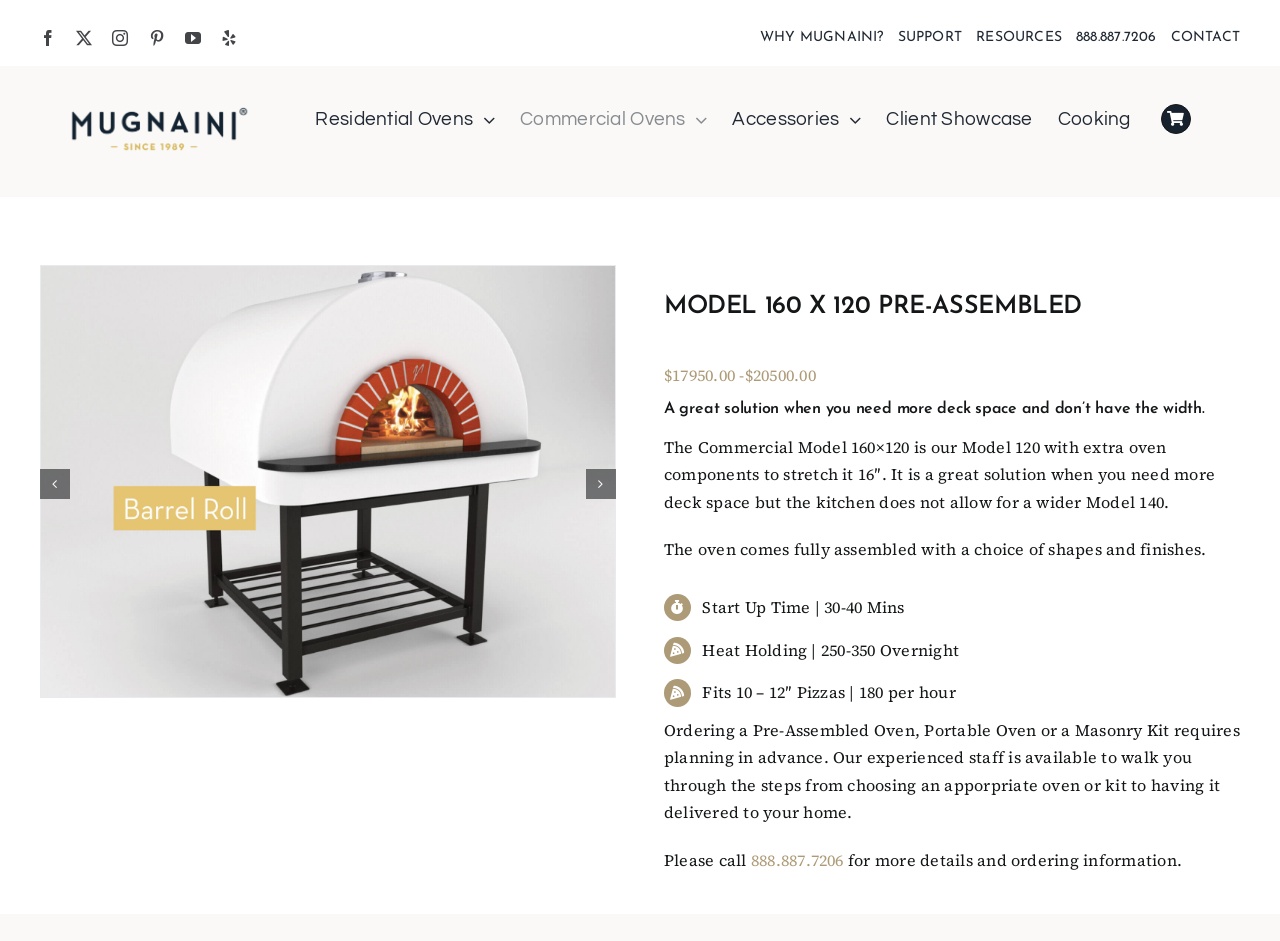What is the heat holding capacity of this oven?
Ensure your answer is thorough and detailed.

I found this information by looking at the text 'Heat Holding | 250-350 Overnight' which specifies the oven's heat holding capacity.